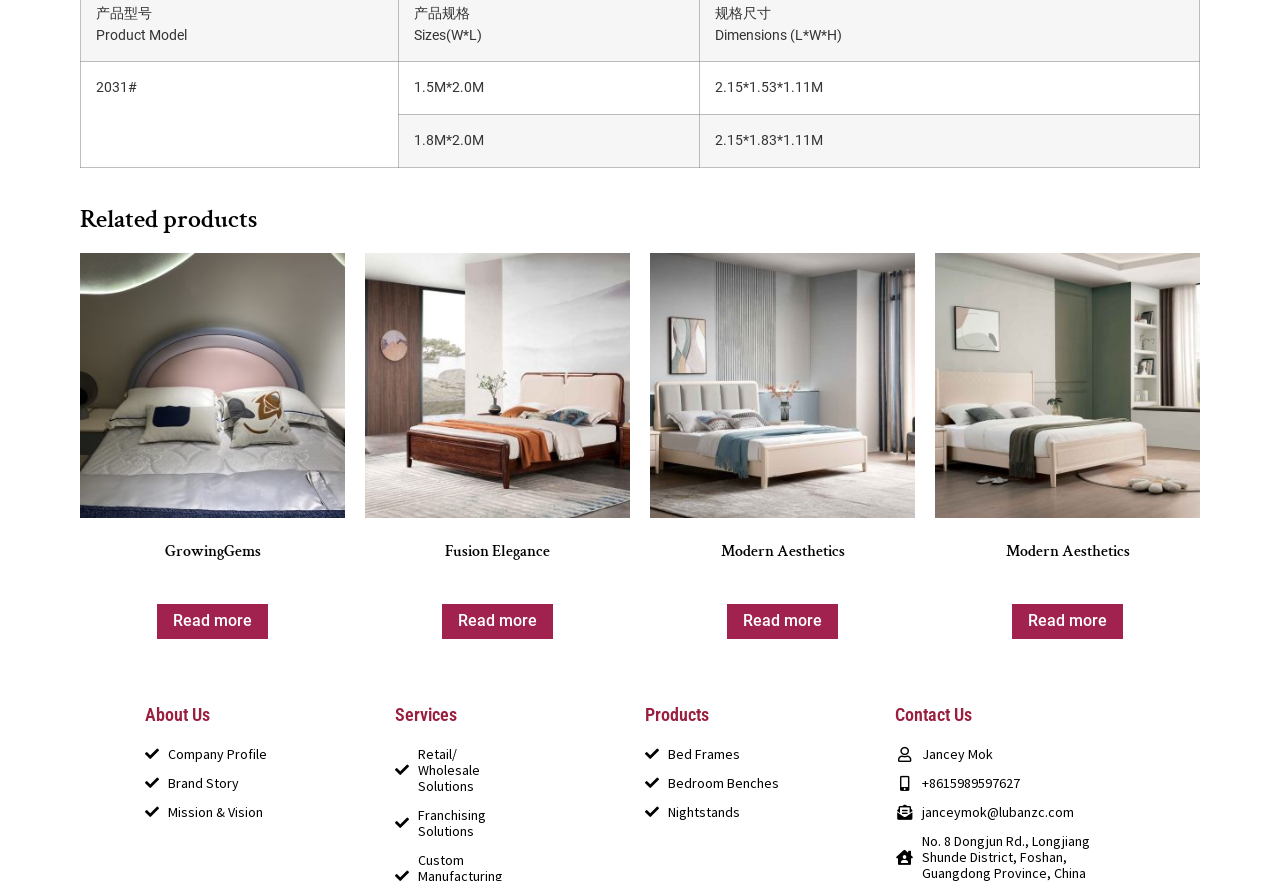Based on the image, please respond to the question with as much detail as possible:
What type of products does the company offer?

The company offers various products, including Bed Frames, Bedroom Benches, and Nightstands, as listed under the 'Products' section.